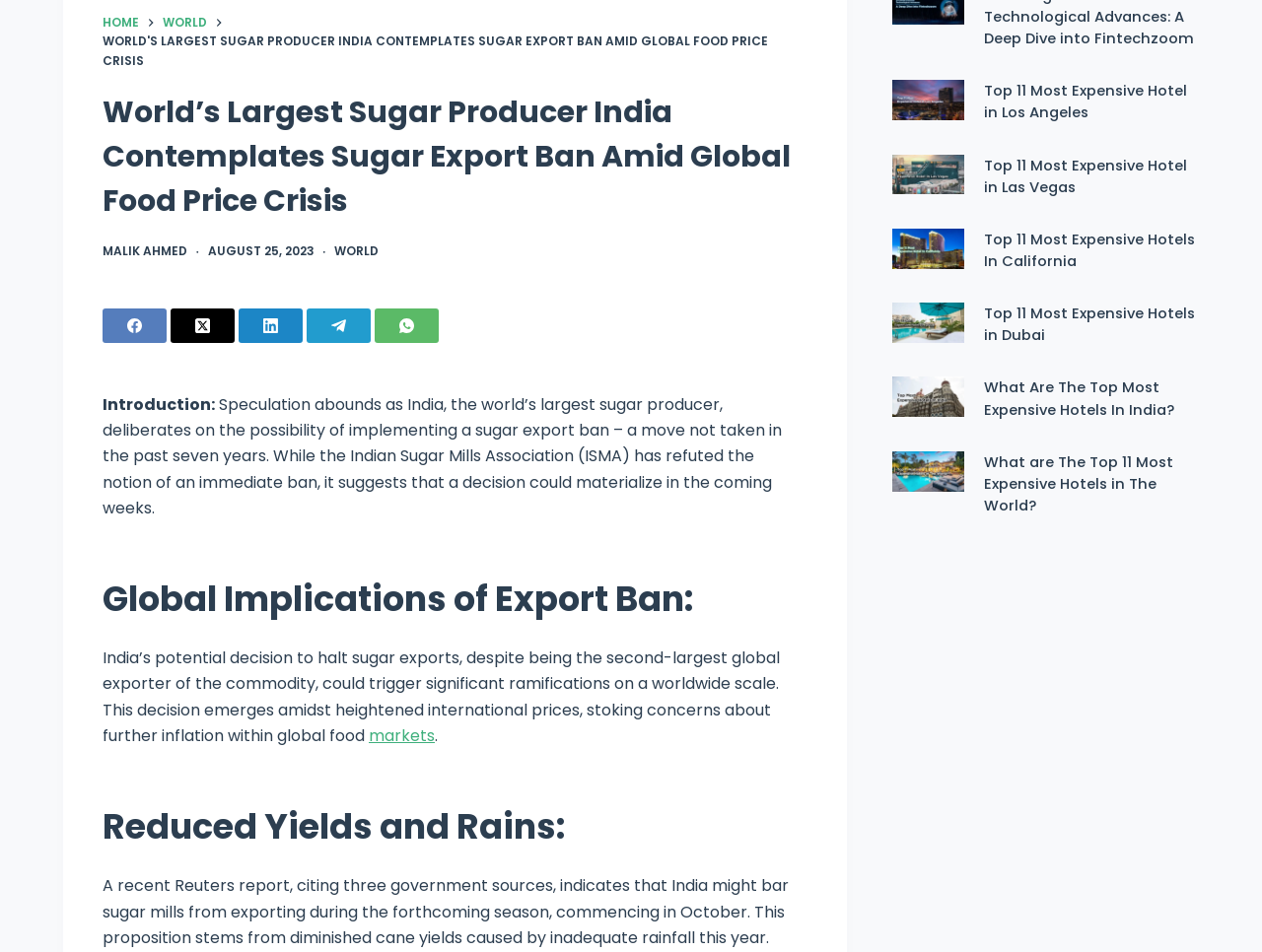Predict the bounding box for the UI component with the following description: "aria-label="X (Twitter)"".

[0.135, 0.324, 0.186, 0.36]